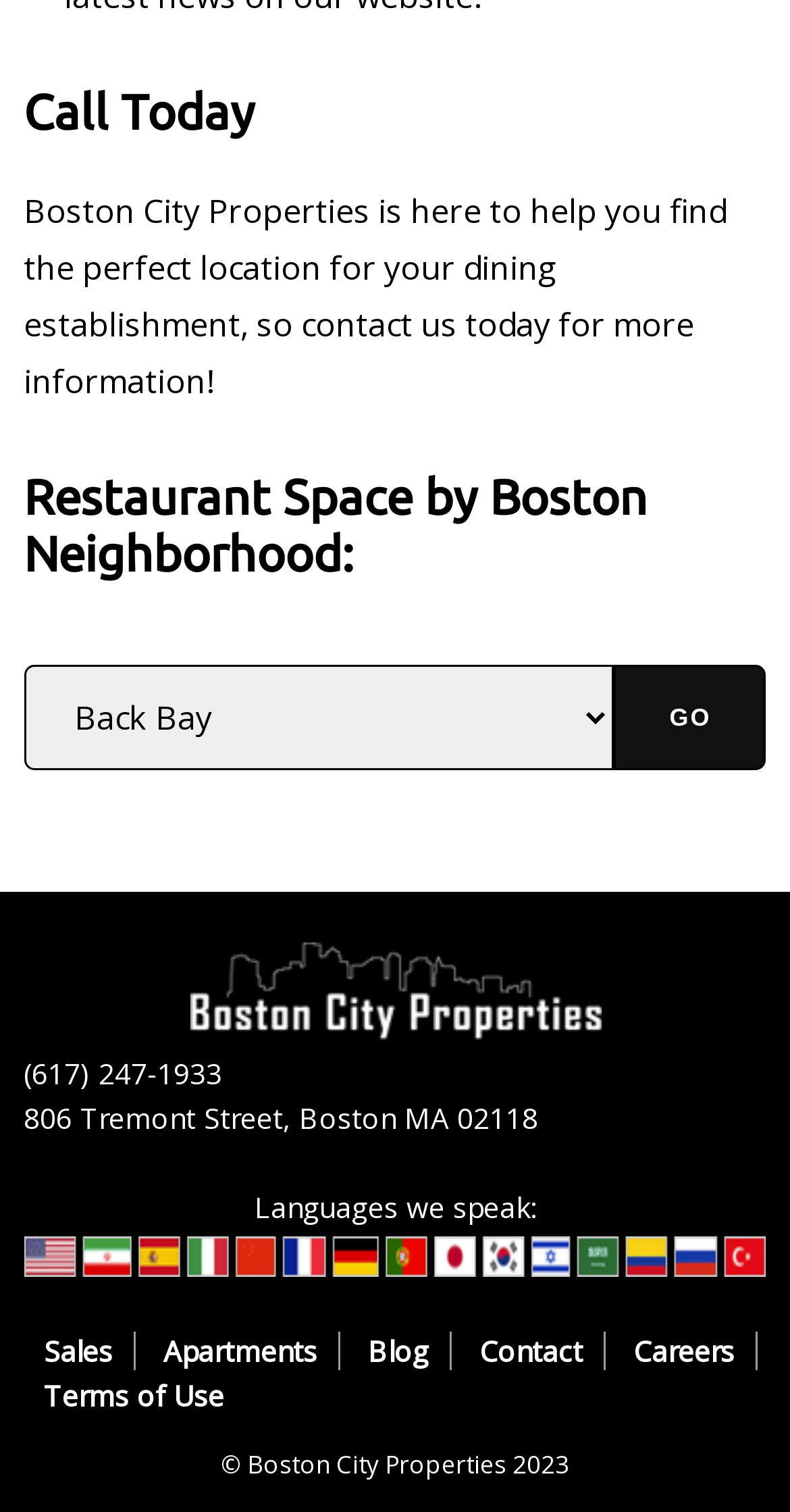Identify the bounding box coordinates of the HTML element based on this description: "Contact".

[0.581, 0.88, 0.766, 0.906]